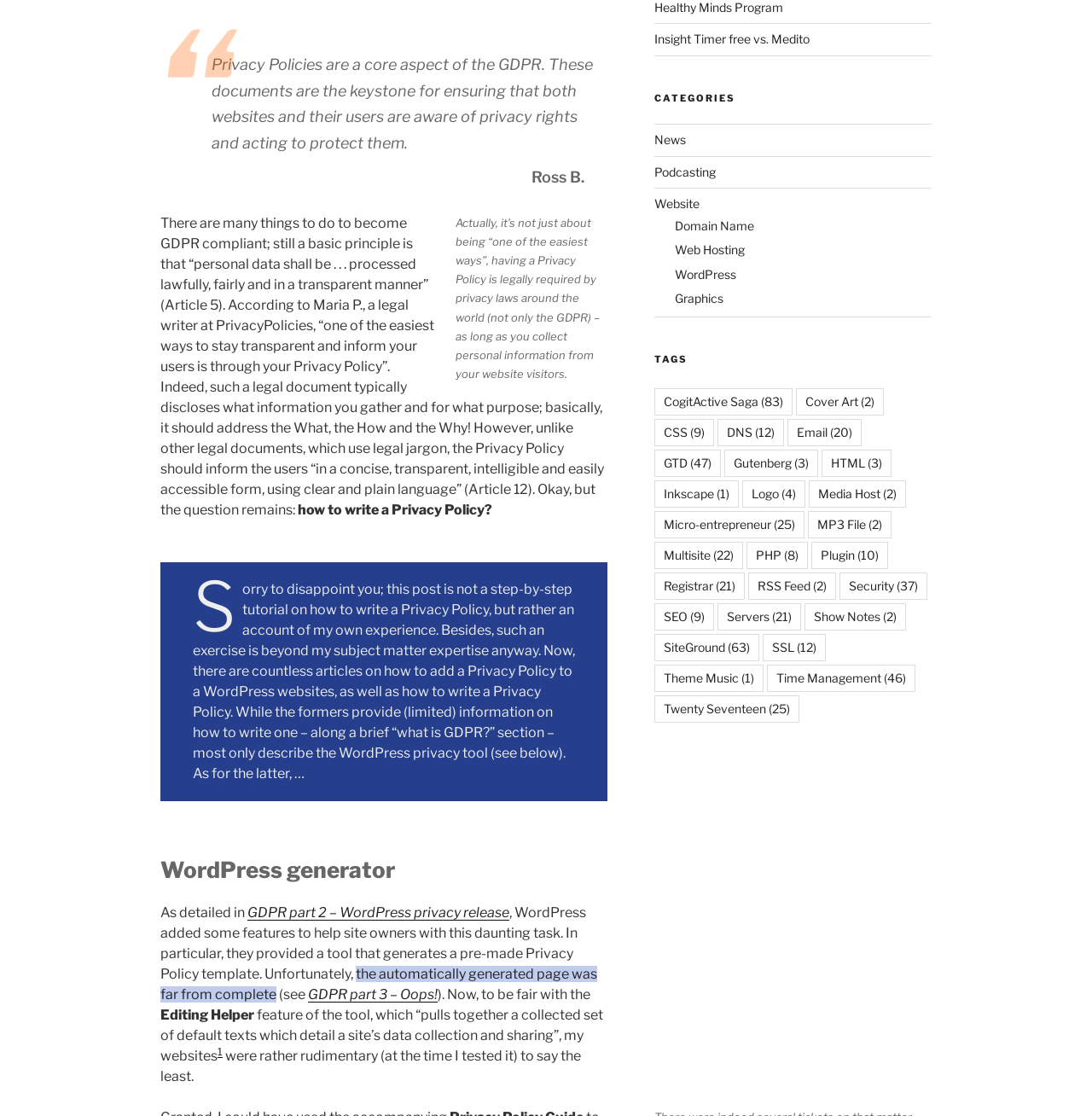Look at the image and write a detailed answer to the question: 
What feature does WordPress provide to help with creating a Privacy Policy?

WordPress provides a feature called WordPress generator that helps with creating a Privacy Policy, as mentioned in the article that WordPress added some features to help site owners with this daunting task, including a tool that generates a pre-made Privacy Policy template.